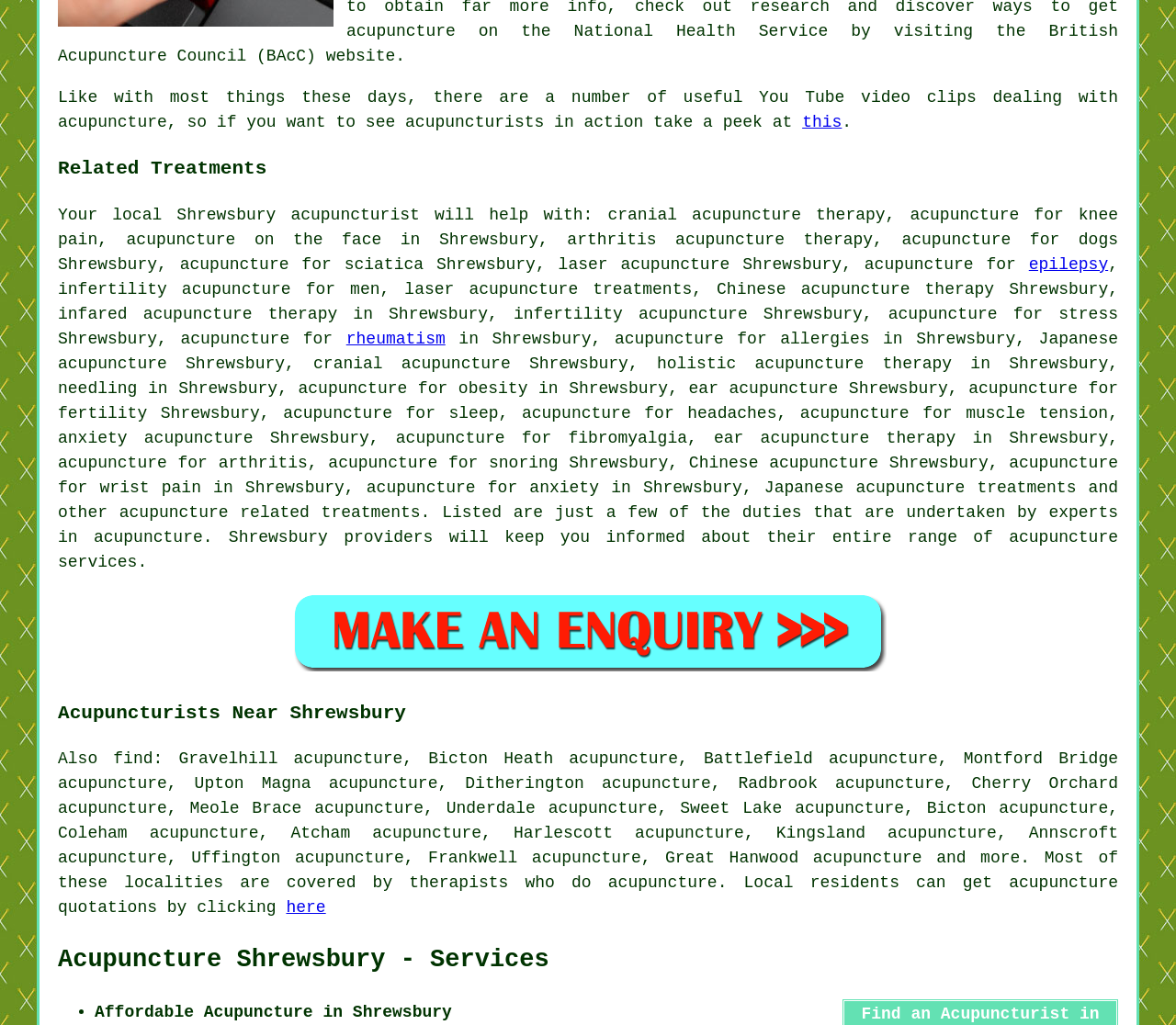Determine the bounding box coordinates of the clickable region to carry out the instruction: "Click on the link to find acupuncturists in action".

[0.682, 0.11, 0.716, 0.128]